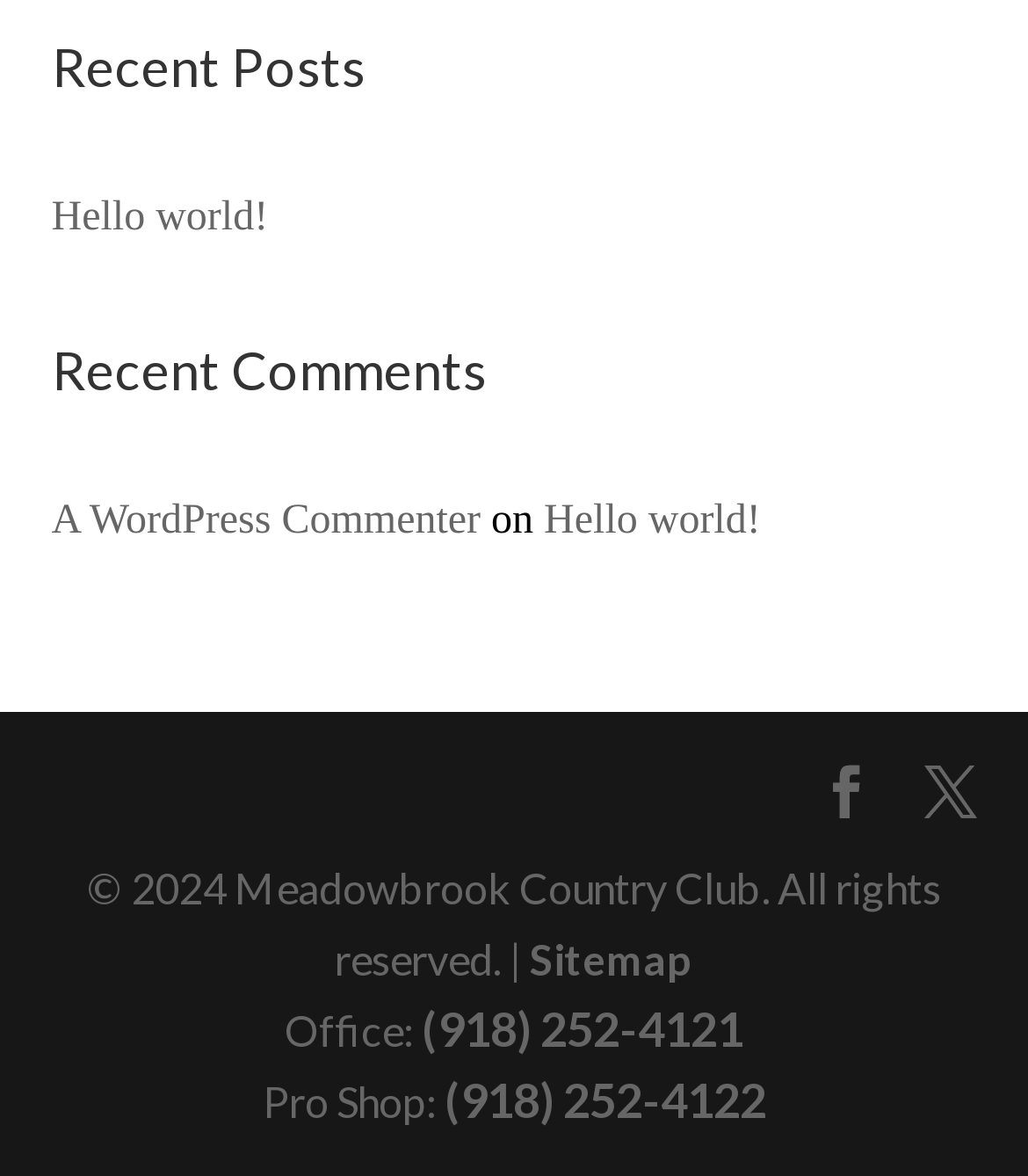Please identify the bounding box coordinates of the area I need to click to accomplish the following instruction: "contact the office".

[0.41, 0.857, 0.723, 0.893]